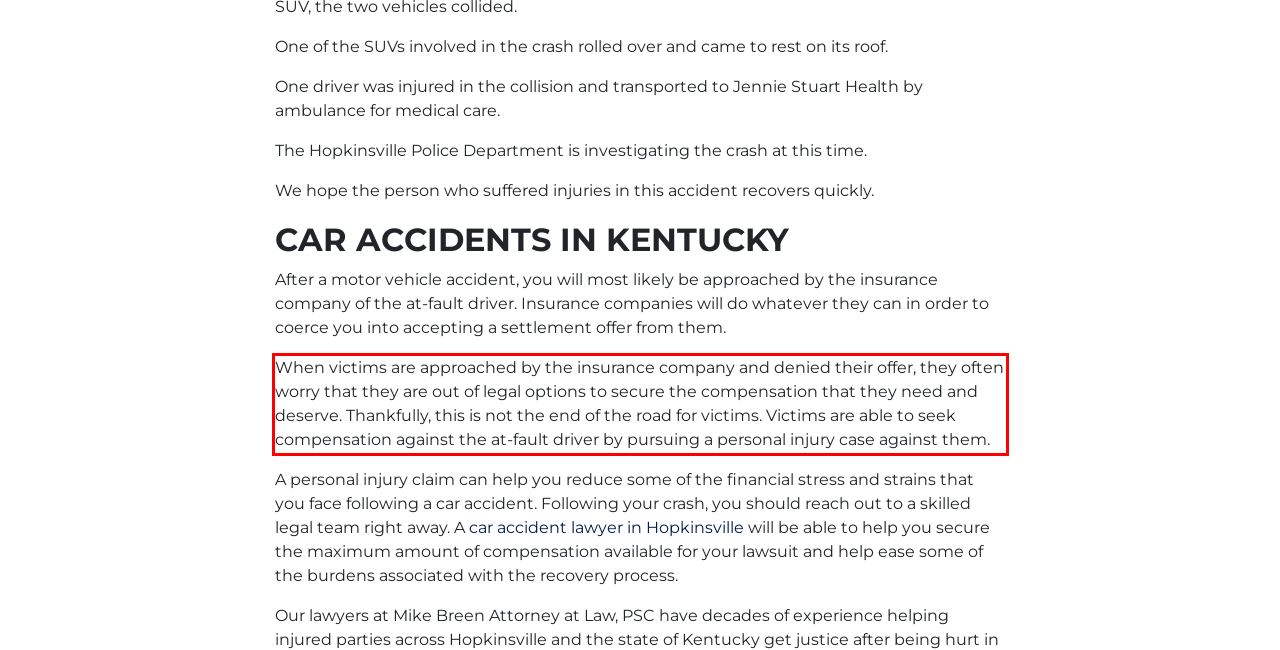Identify the text inside the red bounding box in the provided webpage screenshot and transcribe it.

When victims are approached by the insurance company and denied their offer, they often worry that they are out of legal options to secure the compensation that they need and deserve. Thankfully, this is not the end of the road for victims. Victims are able to seek compensation against the at-fault driver by pursuing a personal injury case against them.